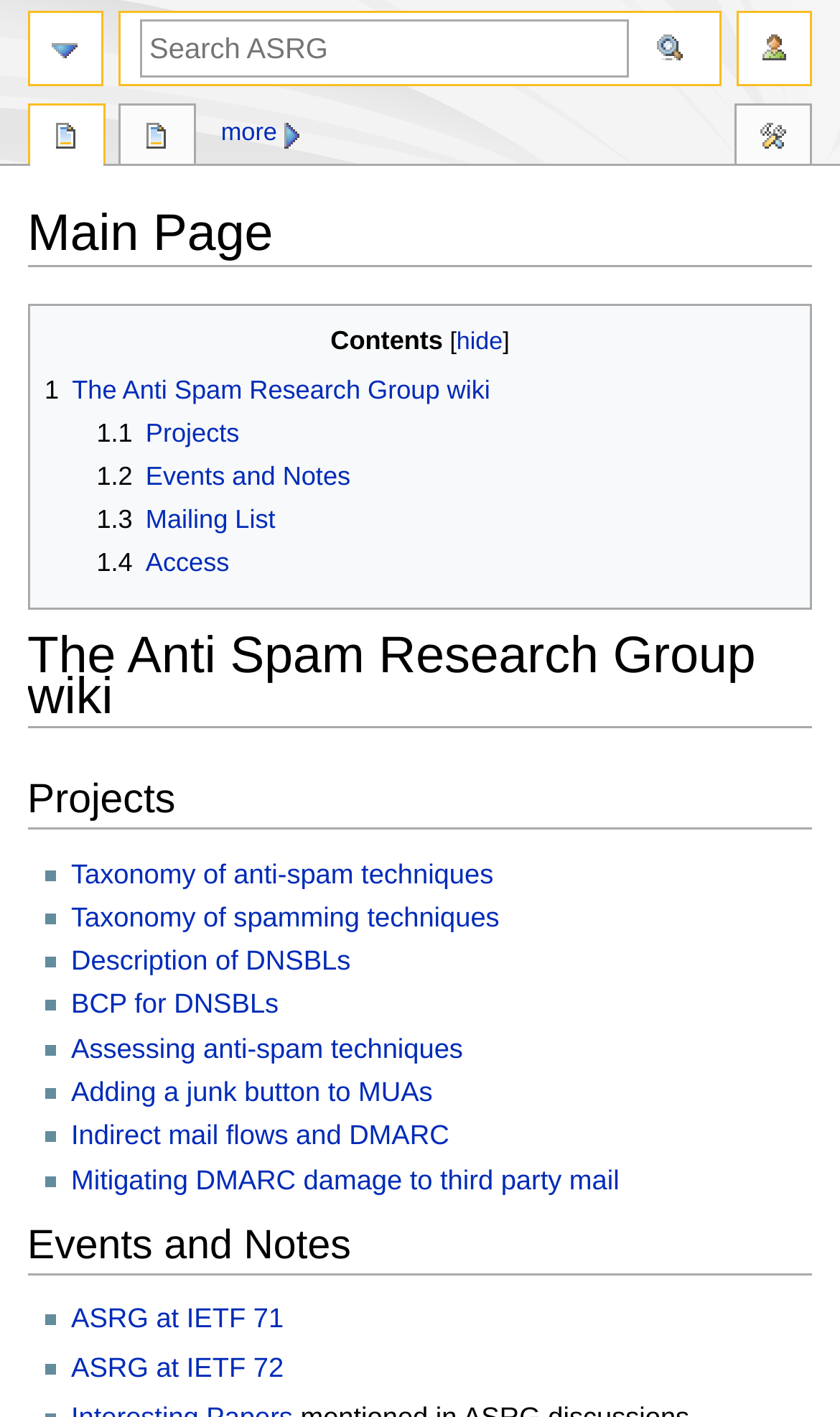Please identify the bounding box coordinates of the element I need to click to follow this instruction: "Search ASRG".

[0.167, 0.014, 0.749, 0.055]